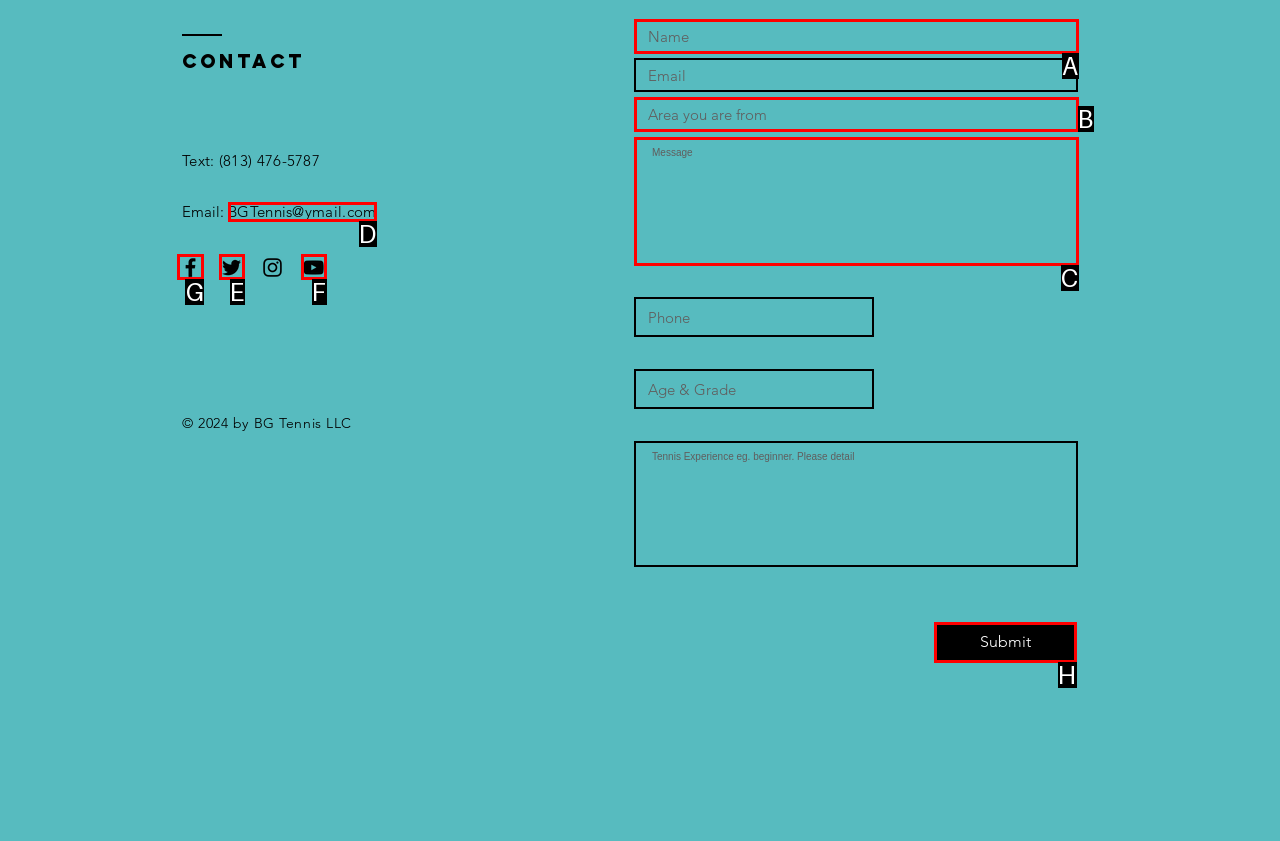Select the HTML element that should be clicked to accomplish the task: Click the Facebook icon Reply with the corresponding letter of the option.

G